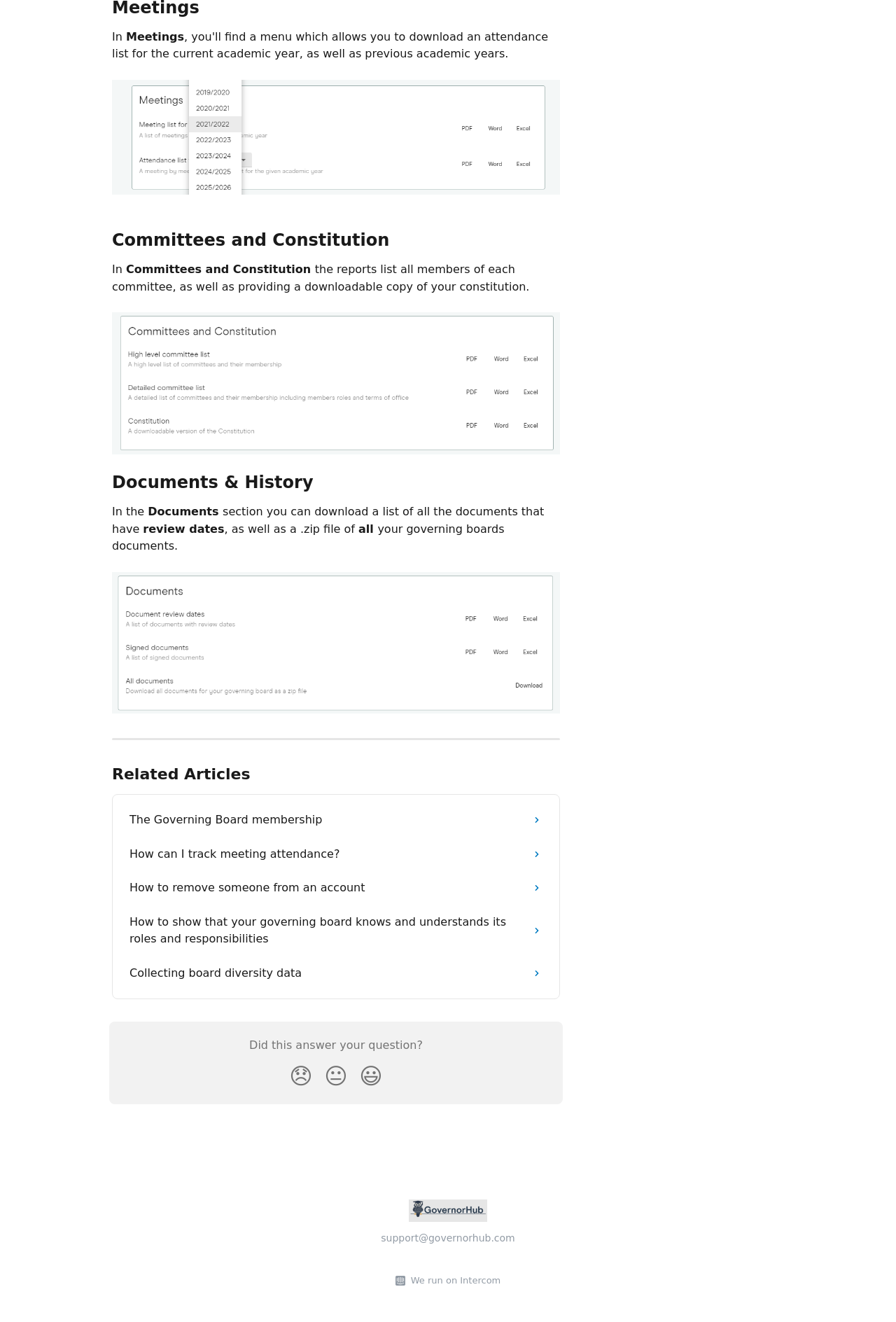Find and specify the bounding box coordinates that correspond to the clickable region for the instruction: "Click the 'Book online' button".

None